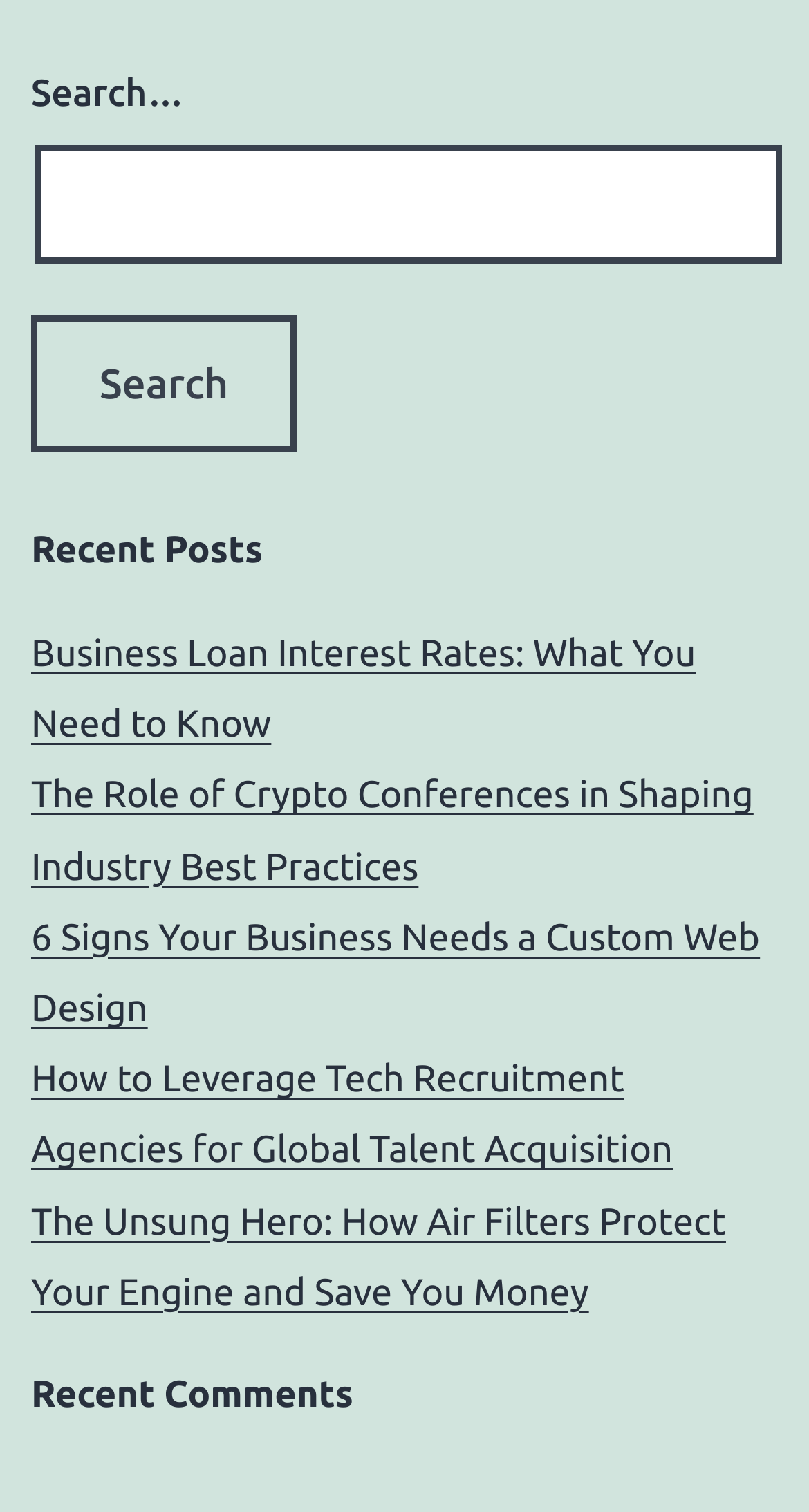How many recent posts are listed?
Provide a one-word or short-phrase answer based on the image.

5